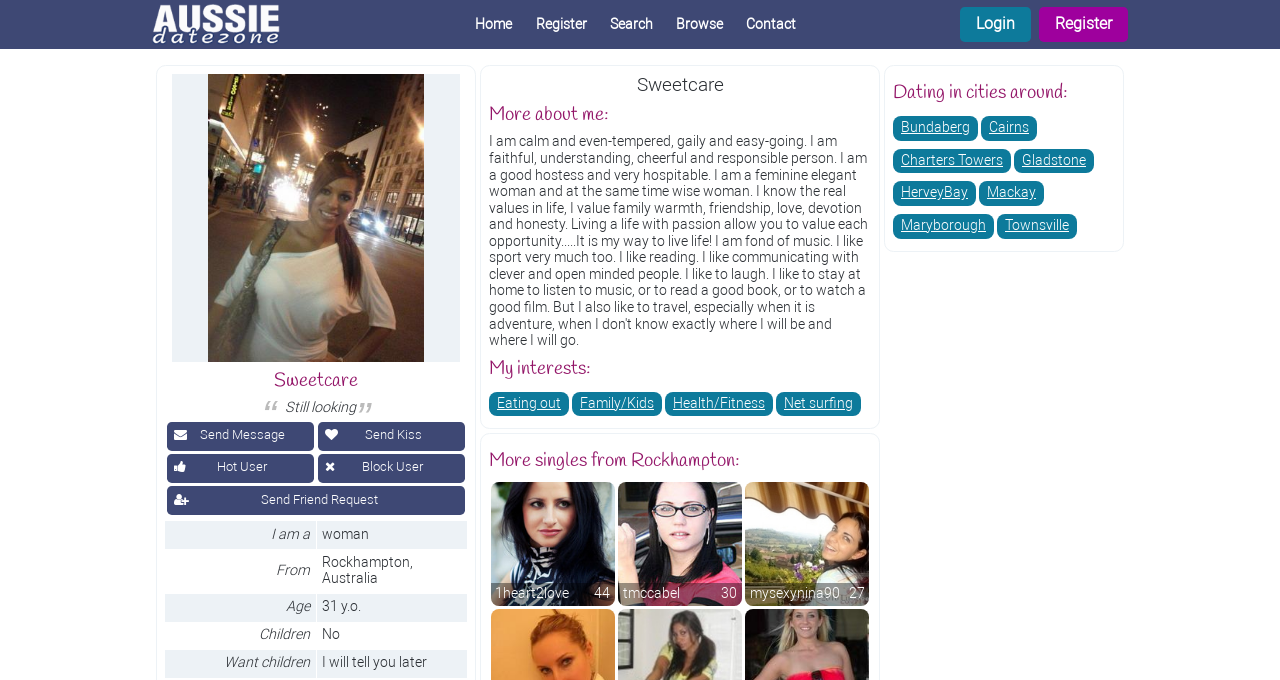Determine the bounding box for the UI element as described: "Send Friend Request". The coordinates should be represented as four float numbers between 0 and 1, formatted as [left, top, right, bottom].

[0.13, 0.715, 0.364, 0.758]